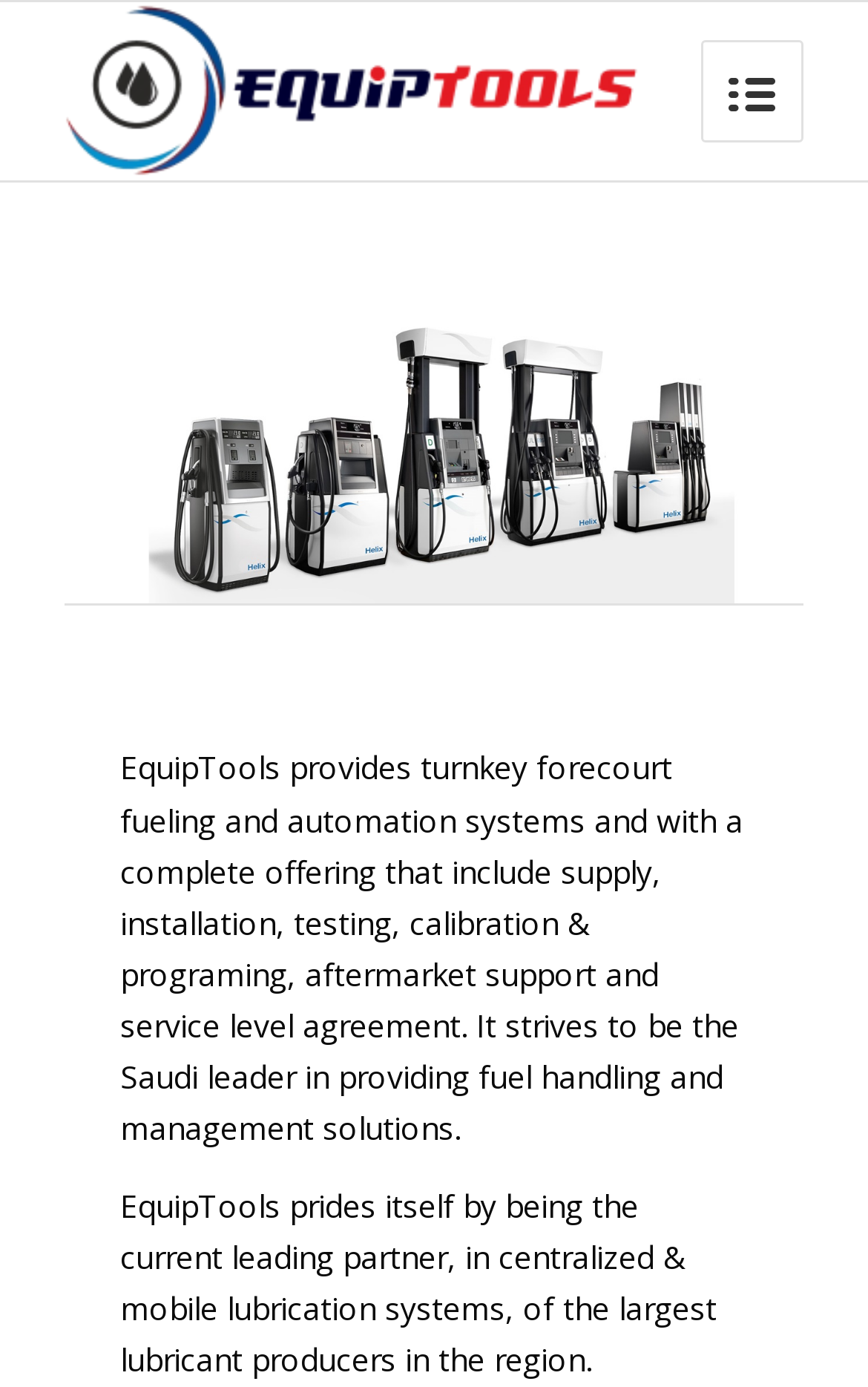Answer this question using a single word or a brief phrase:
What is the purpose of EquipTools?

Fuel handling and management solutions